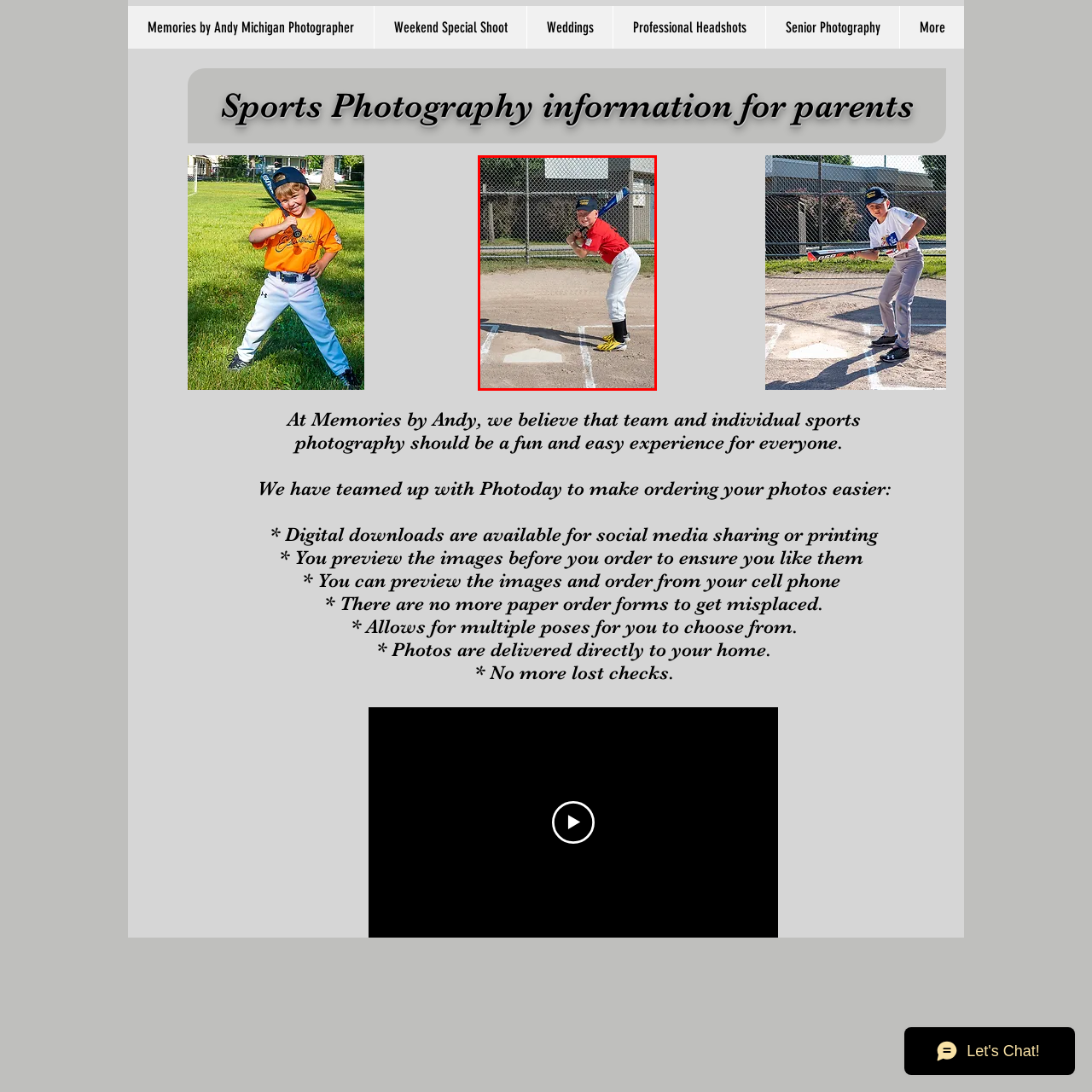What type of fence encloses the field?
Focus on the image highlighted within the red borders and answer with a single word or short phrase derived from the image.

Chain-link